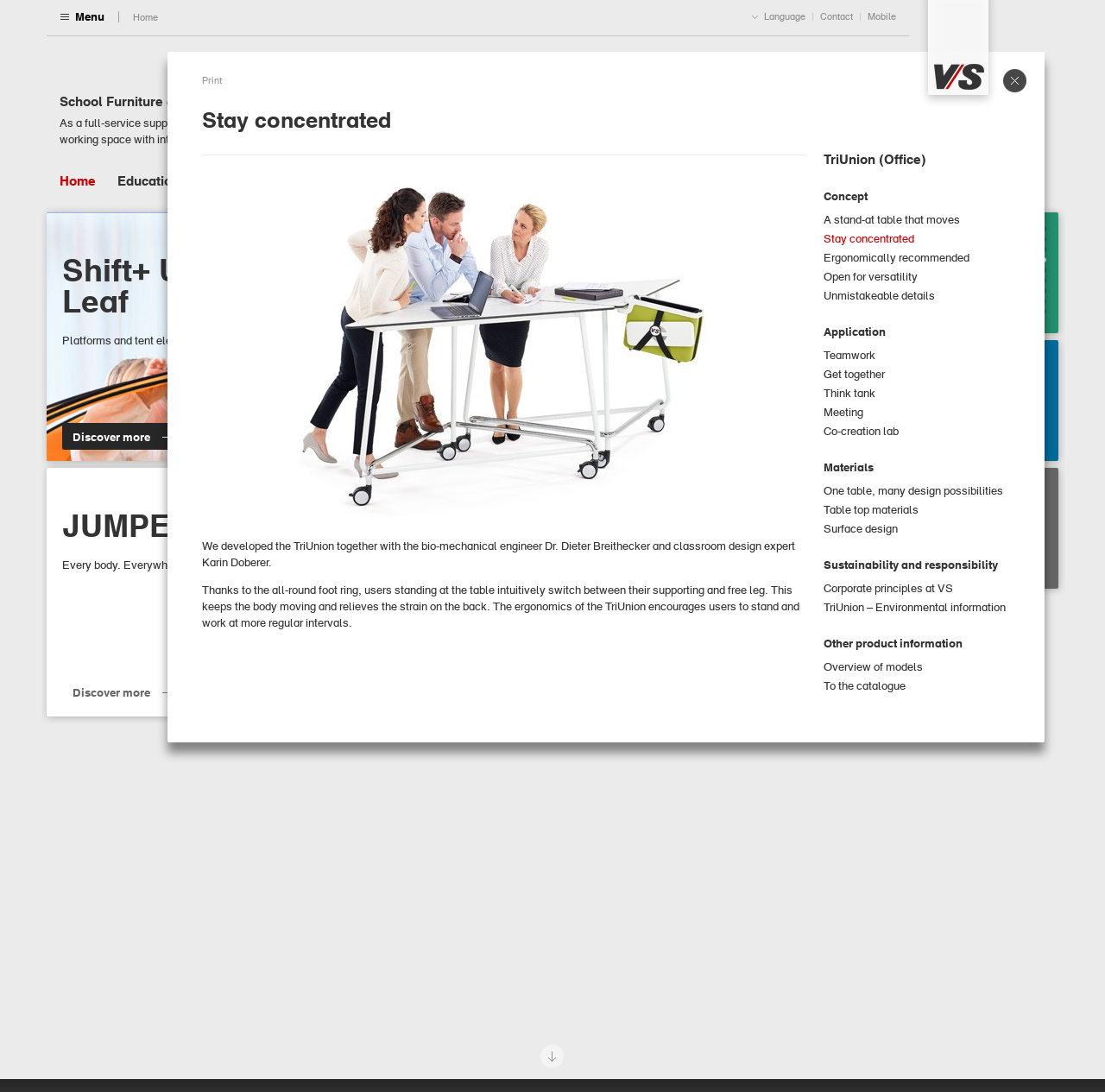Find the UI element described as: "TriUnion – Environmental information" and predict its bounding box coordinates. Ensure the coordinates are four float numbers between 0 and 1, [left, top, right, bottom].

[0.745, 0.552, 0.91, 0.562]